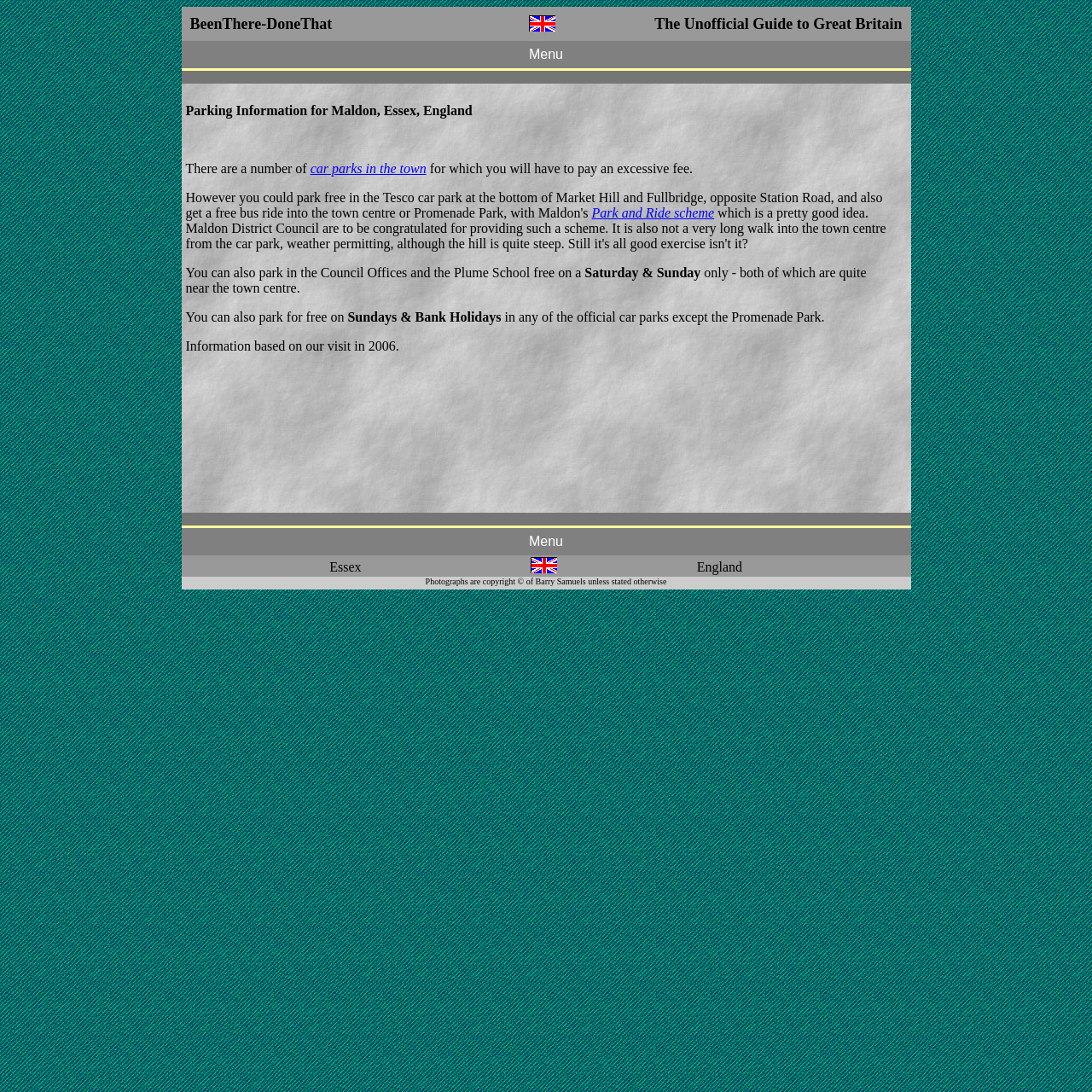Who owns the copyright to the photographs on the webpage?
Please respond to the question with as much detail as possible.

The webpage states that the photographs are copyright of Barry Samuels unless stated otherwise. This information is provided at the bottom of the webpage.